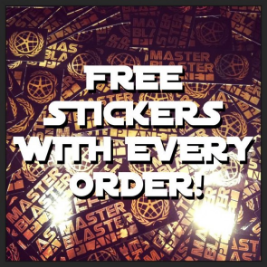What is the name of the company promoting the stickers?
Refer to the image and provide a one-word or short phrase answer.

Master Blaster Planet